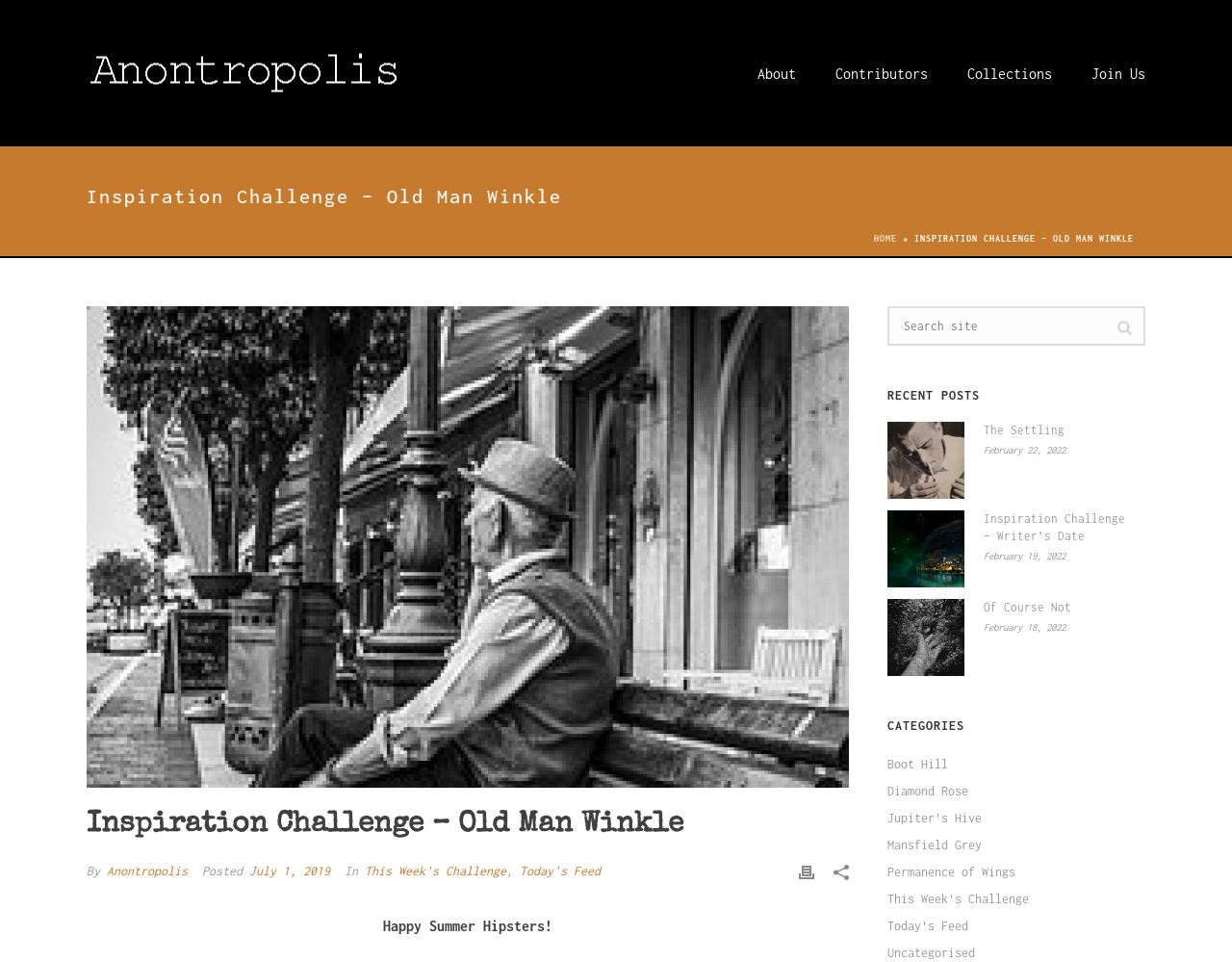Can you show the bounding box coordinates of the region to click on to complete the task described in the instruction: "View the 'Inspiration Challenge – Old Man Winkle' post"?

[0.07, 0.319, 0.689, 0.819]